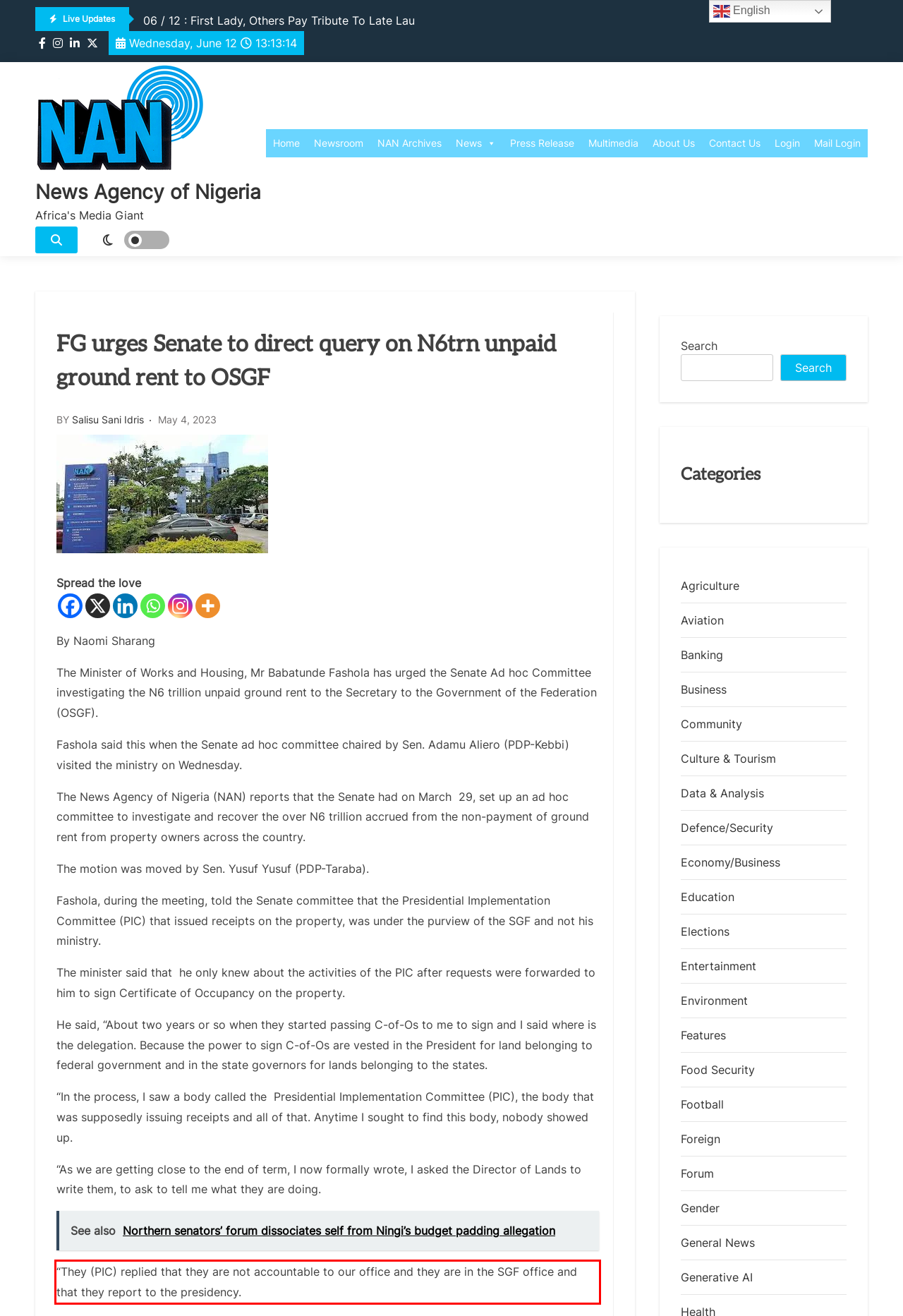Identify and transcribe the text content enclosed by the red bounding box in the given screenshot.

“They (PIC) replied that they are not accountable to our office and they are in the SGF office and that they report to the presidency.